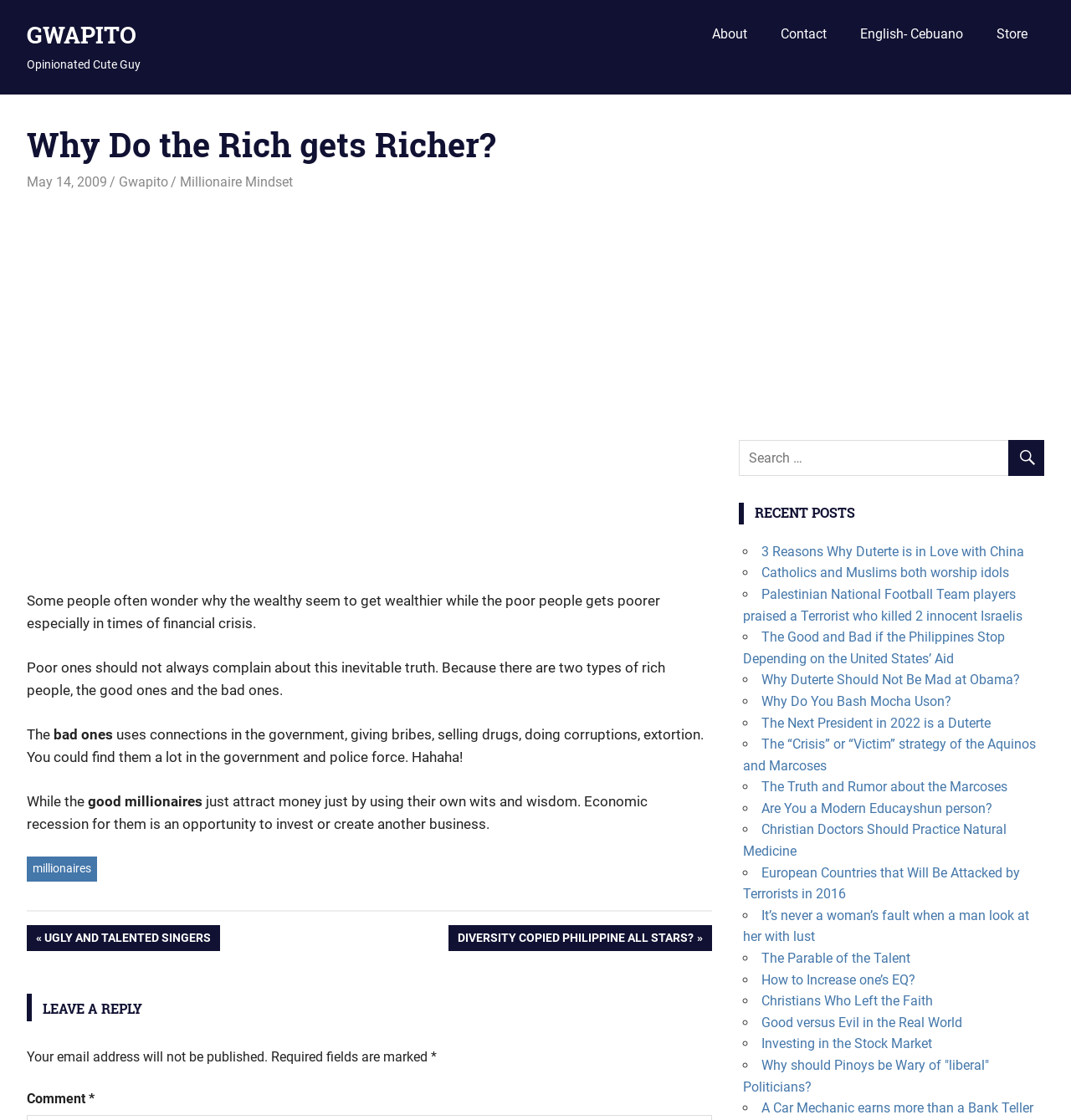Identify the bounding box coordinates for the element you need to click to achieve the following task: "Click on the 'About' link". Provide the bounding box coordinates as four float numbers between 0 and 1, in the form [left, top, right, bottom].

[0.649, 0.012, 0.713, 0.049]